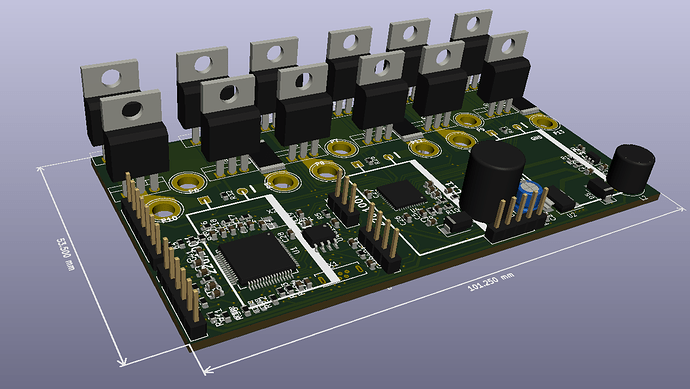Please respond to the question with a concise word or phrase:
What is the primary focus of this PCB design?

Compactness and high performance